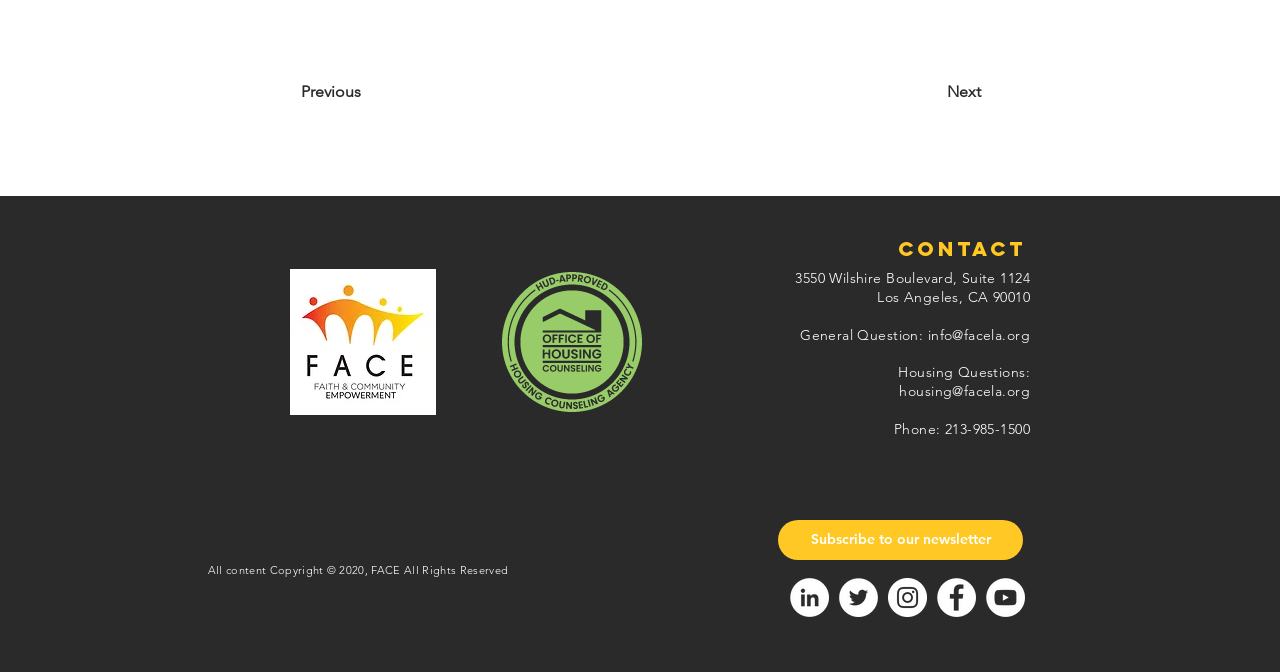How many social media links are there?
Identify the answer in the screenshot and reply with a single word or phrase.

5